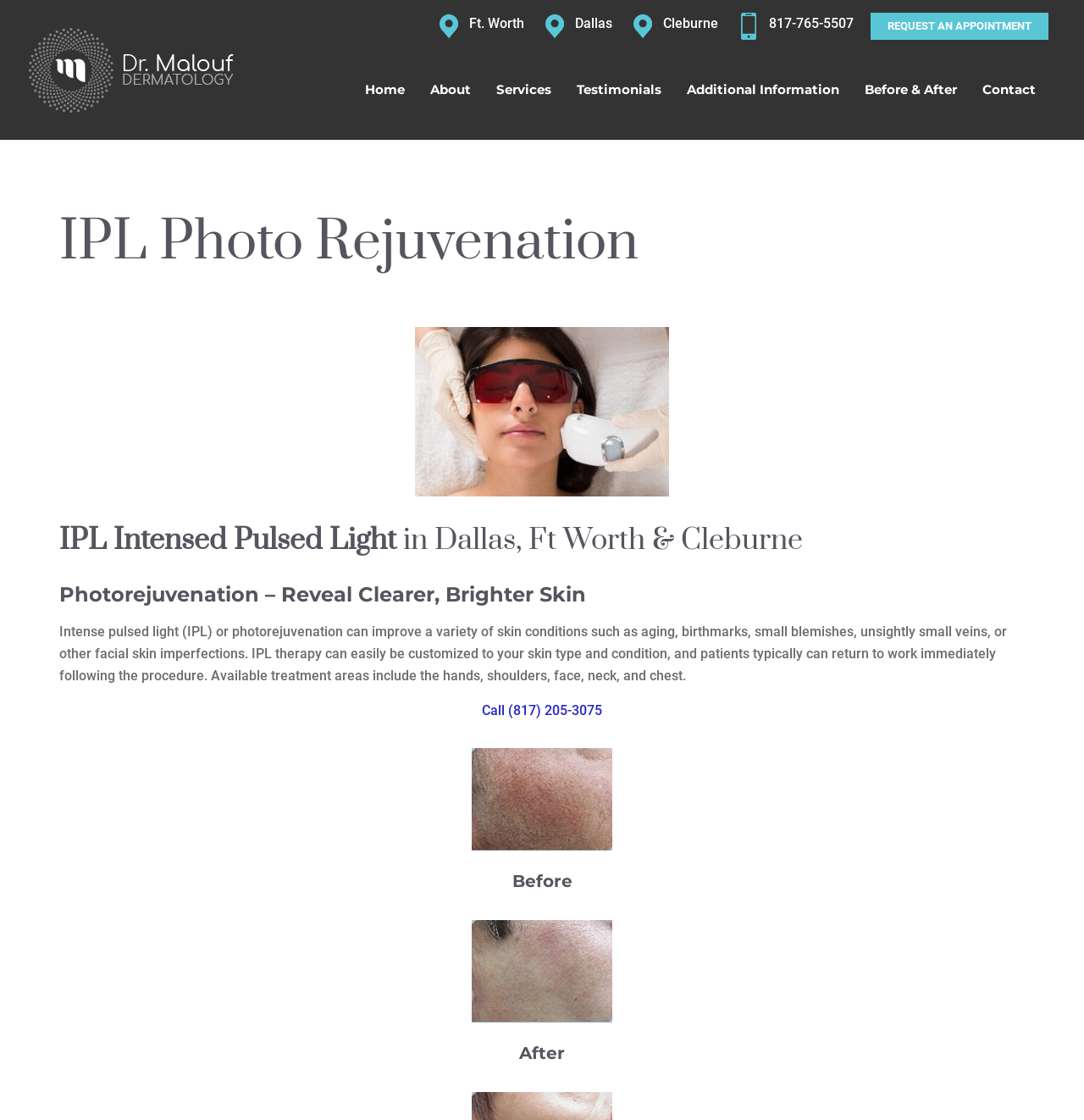Determine the bounding box coordinates for the area you should click to complete the following instruction: "Contact us".

[0.894, 0.058, 0.967, 0.102]